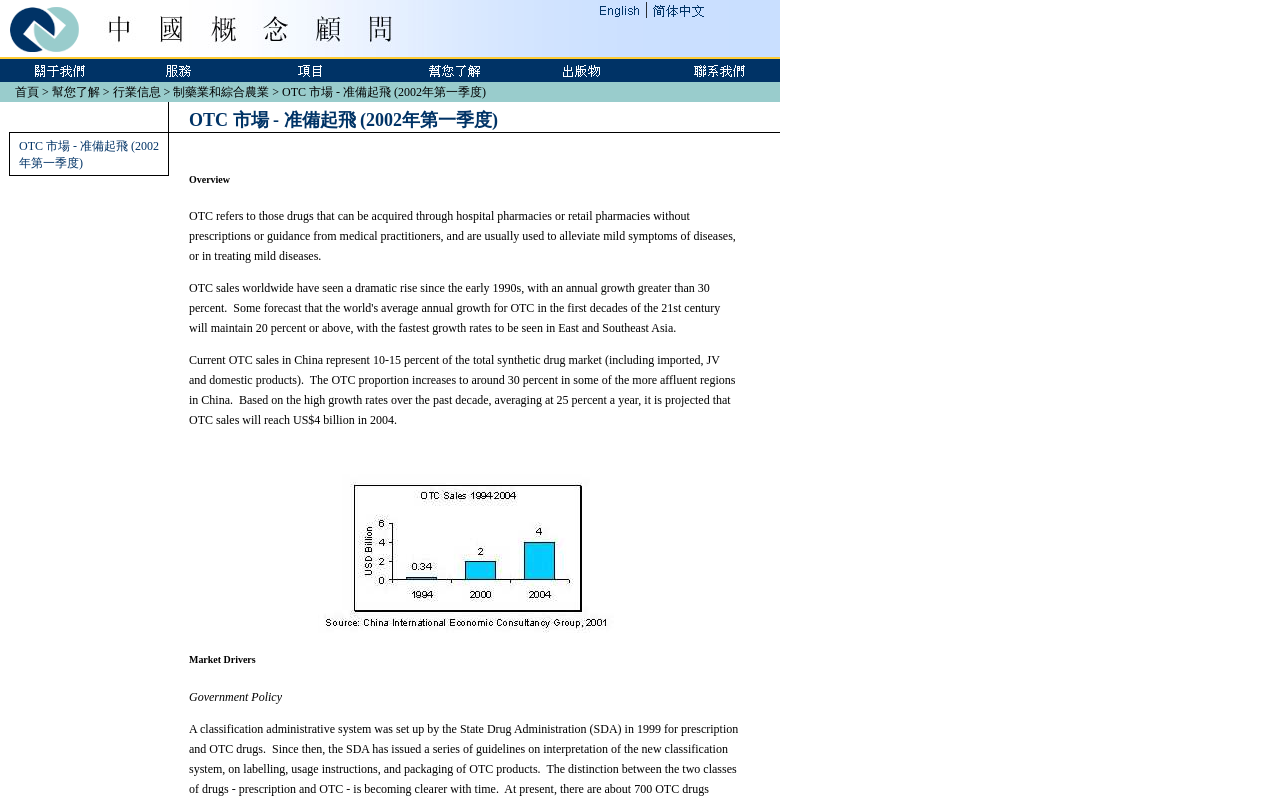Please locate the bounding box coordinates of the element's region that needs to be clicked to follow the instruction: "Click the link to go to the homepage". The bounding box coordinates should be provided as four float numbers between 0 and 1, i.e., [left, top, right, bottom].

[0.0, 0.054, 0.062, 0.075]